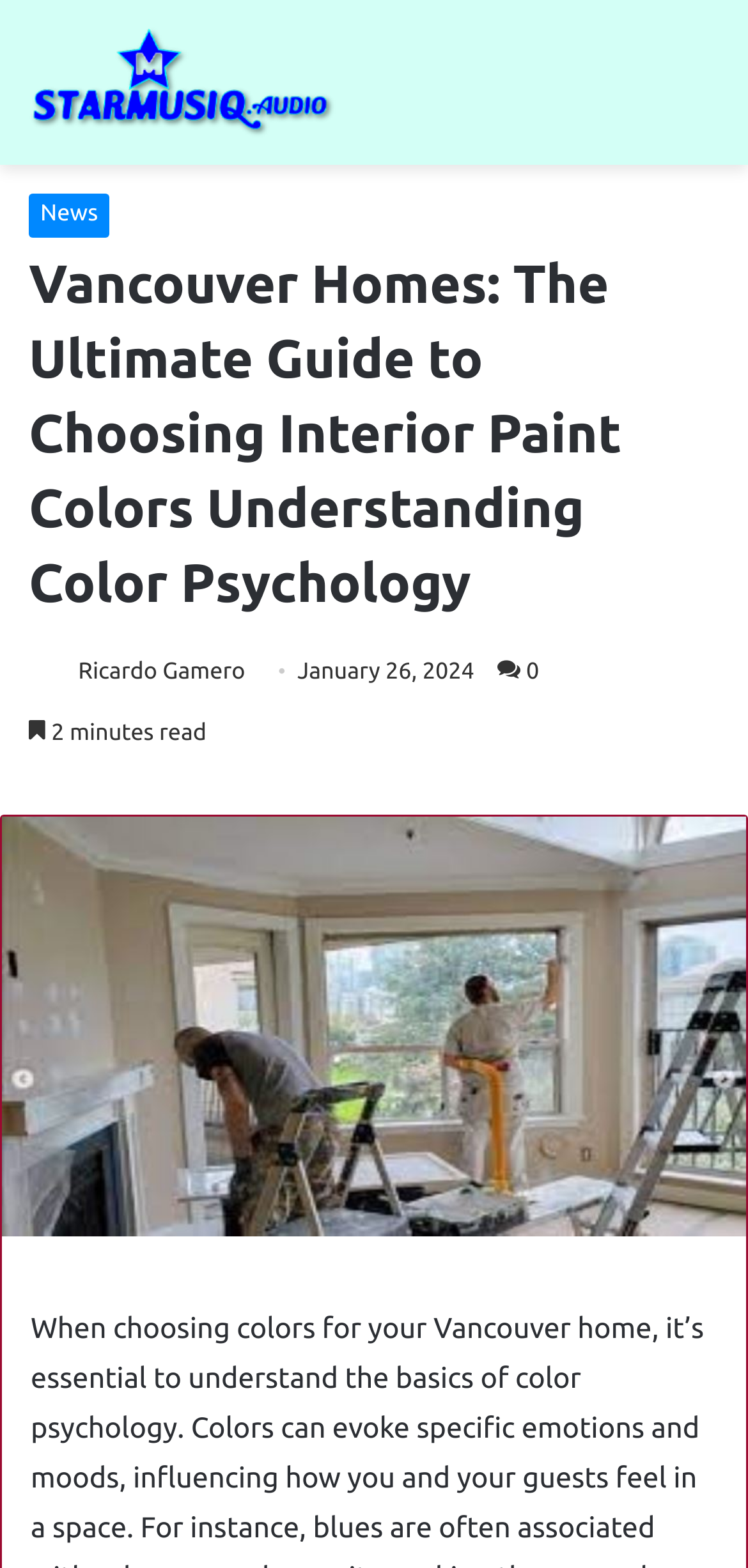When was the article published?
Please provide a comprehensive answer based on the details in the screenshot.

The publication date can be found by looking at the StaticText element 'January 26, 2024' which is located below the author's profile picture and link.